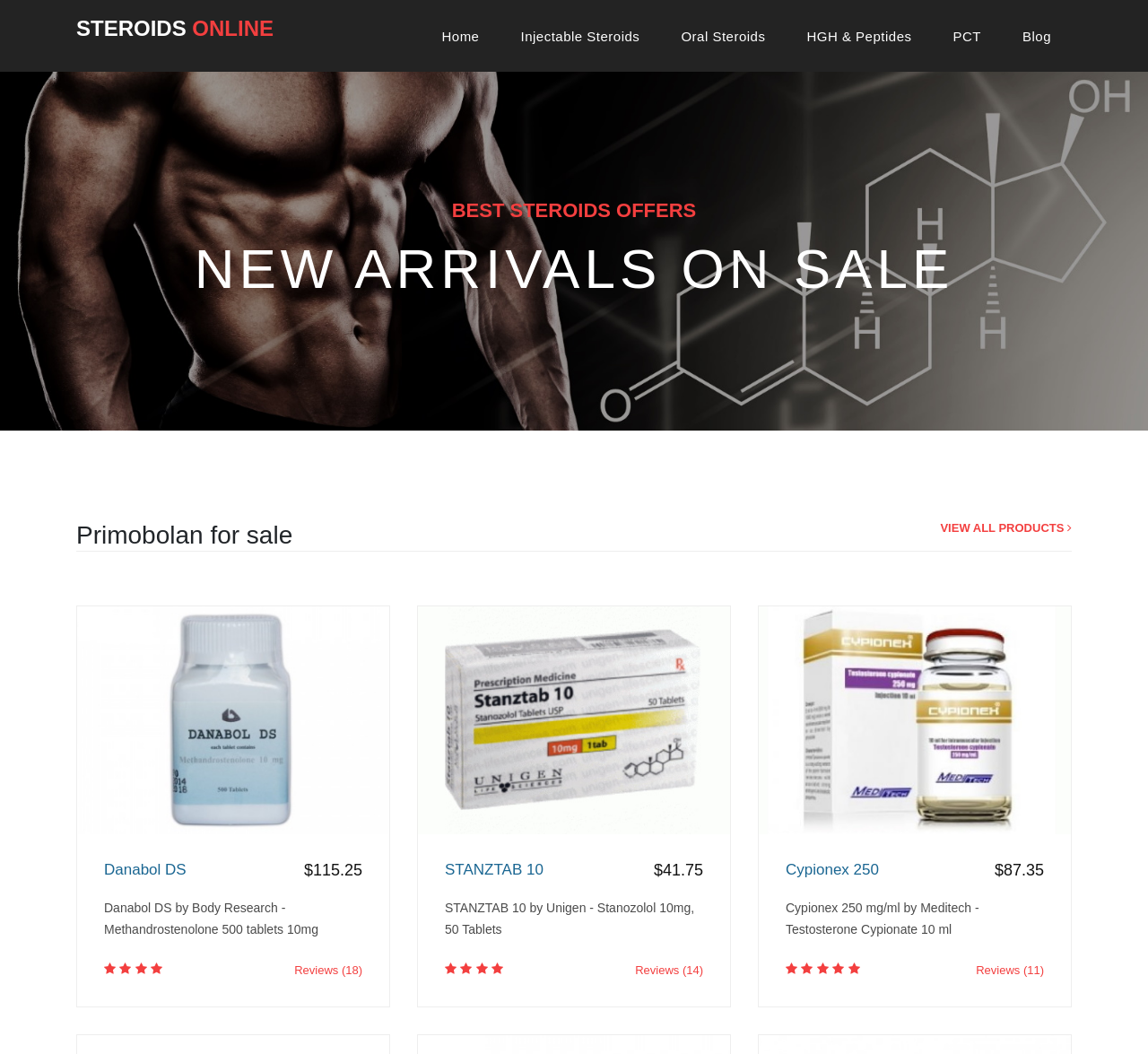Please find the bounding box coordinates of the element that you should click to achieve the following instruction: "Visit the website". The coordinates should be presented as four float numbers between 0 and 1: [left, top, right, bottom].

None